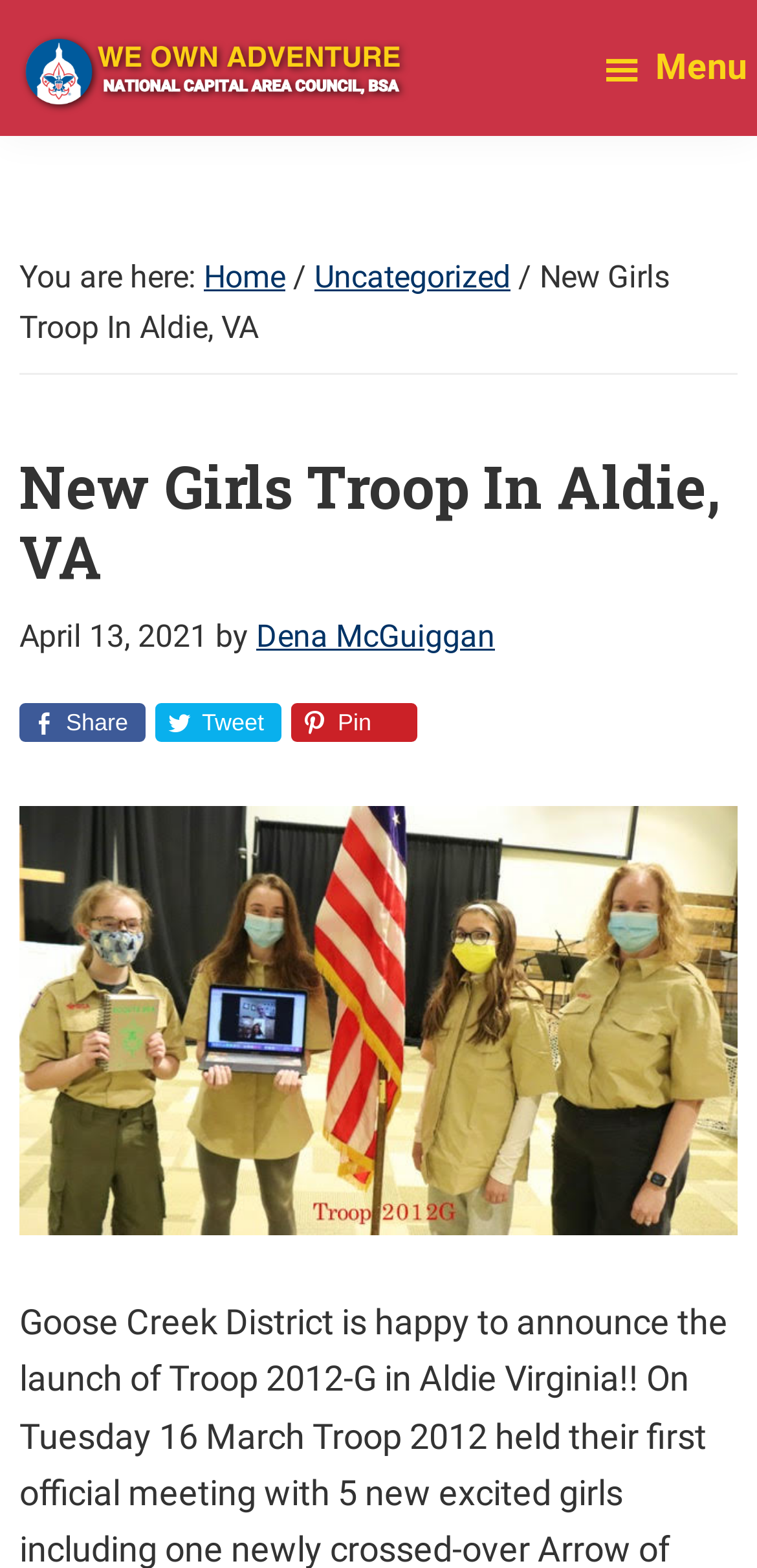Please identify the bounding box coordinates of the area that needs to be clicked to follow this instruction: "Click the 'Home' link".

[0.269, 0.165, 0.377, 0.188]